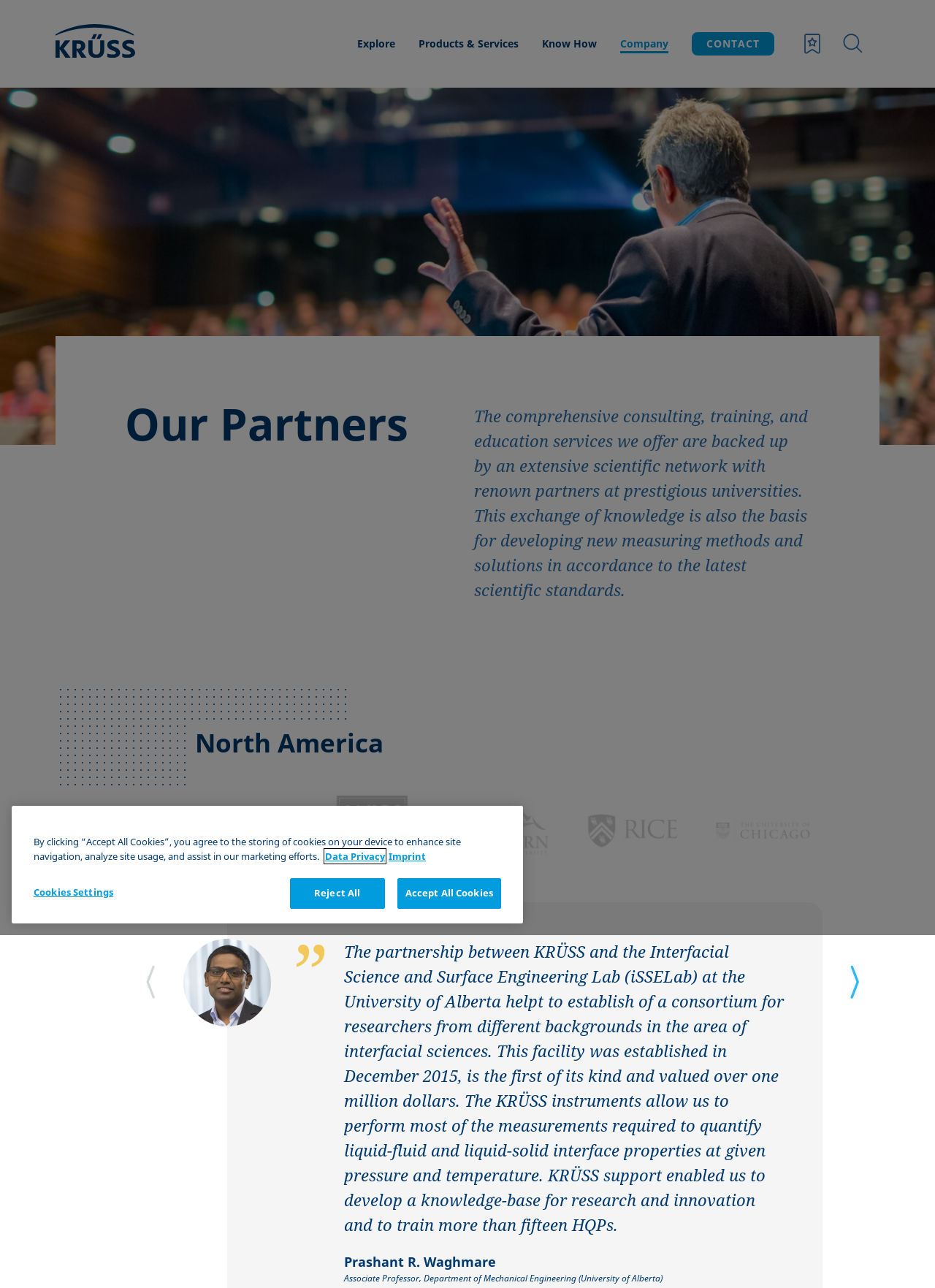Identify and provide the bounding box for the element described by: "Products & Services".

[0.435, 0.028, 0.567, 0.04]